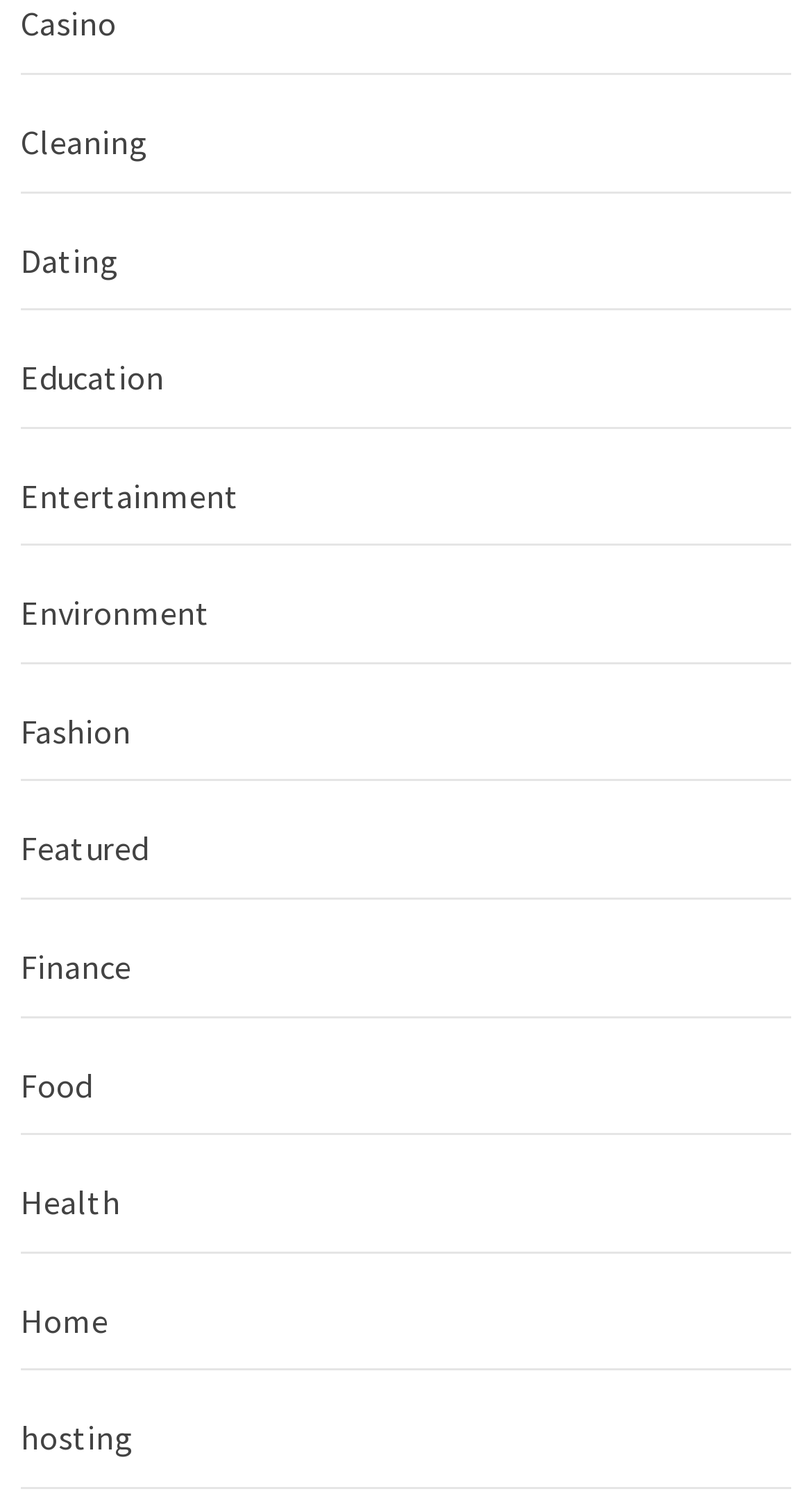Give a concise answer using only one word or phrase for this question:
What is the last category on the webpage?

hosting